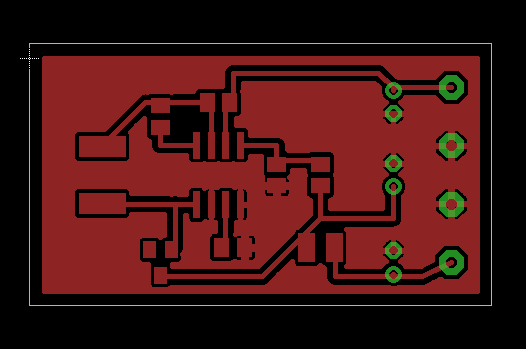What is the color of the substrate?
Using the image provided, answer with just one word or phrase.

Brown